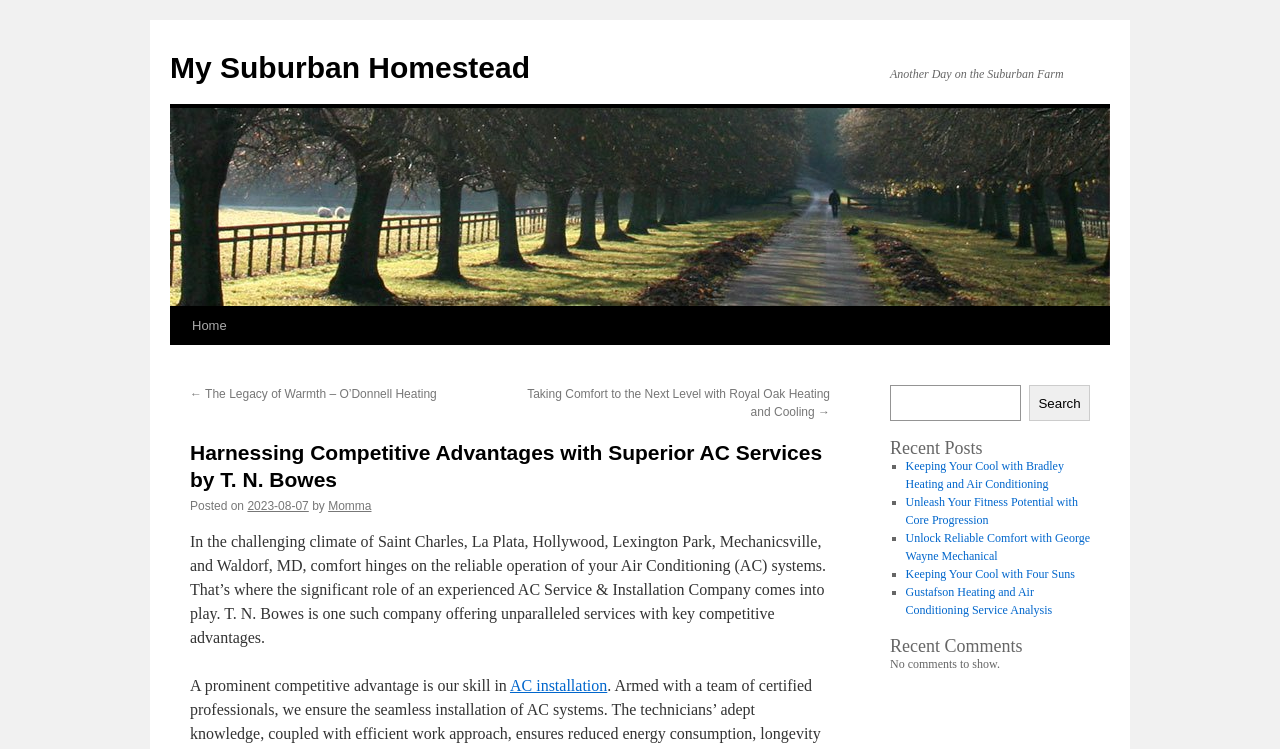Determine the bounding box coordinates for the clickable element to execute this instruction: "Search for something". Provide the coordinates as four float numbers between 0 and 1, i.e., [left, top, right, bottom].

[0.695, 0.514, 0.797, 0.562]